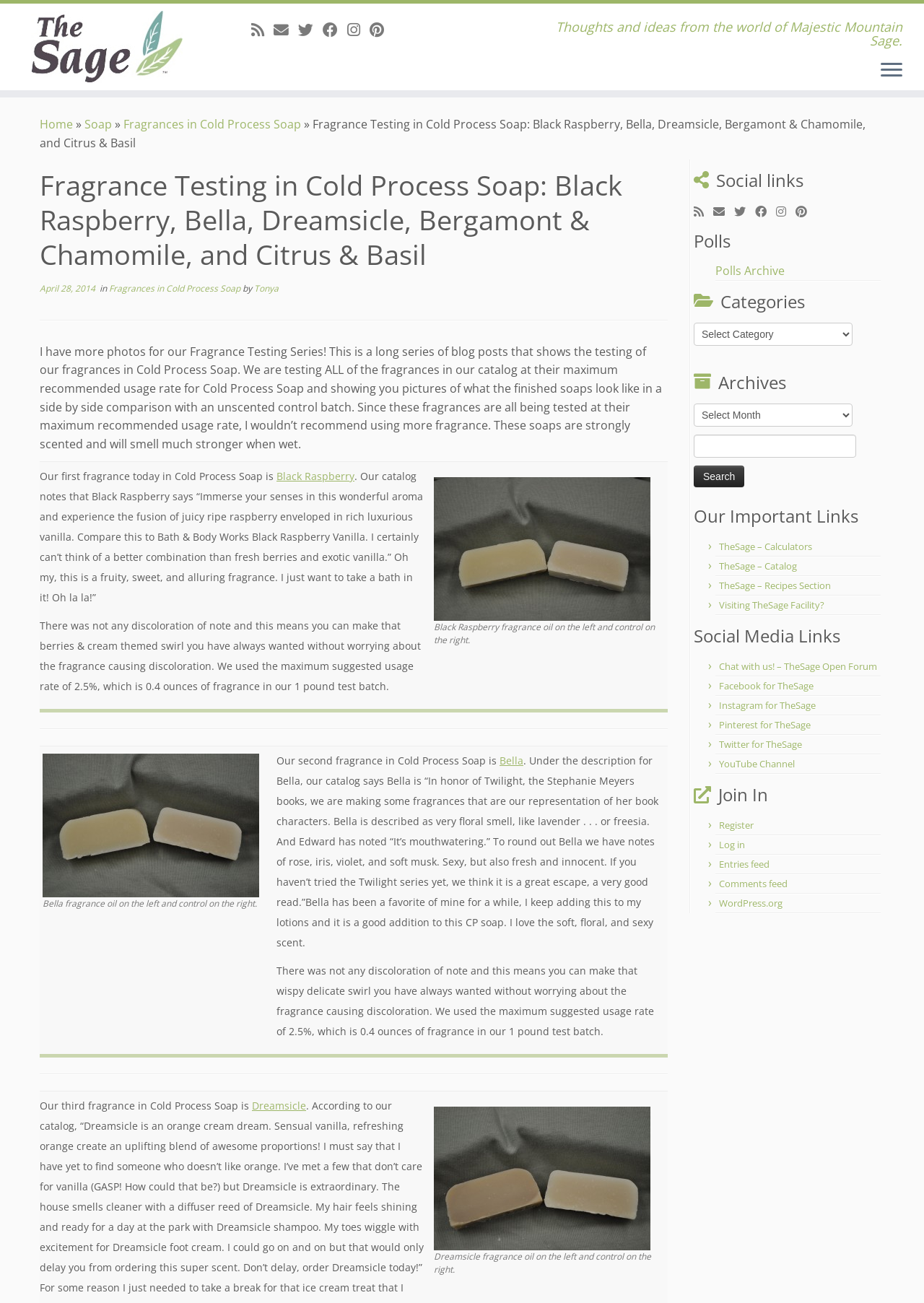What is the maximum recommended usage rate for the fragrances?
Please look at the screenshot and answer using one word or phrase.

2.5%